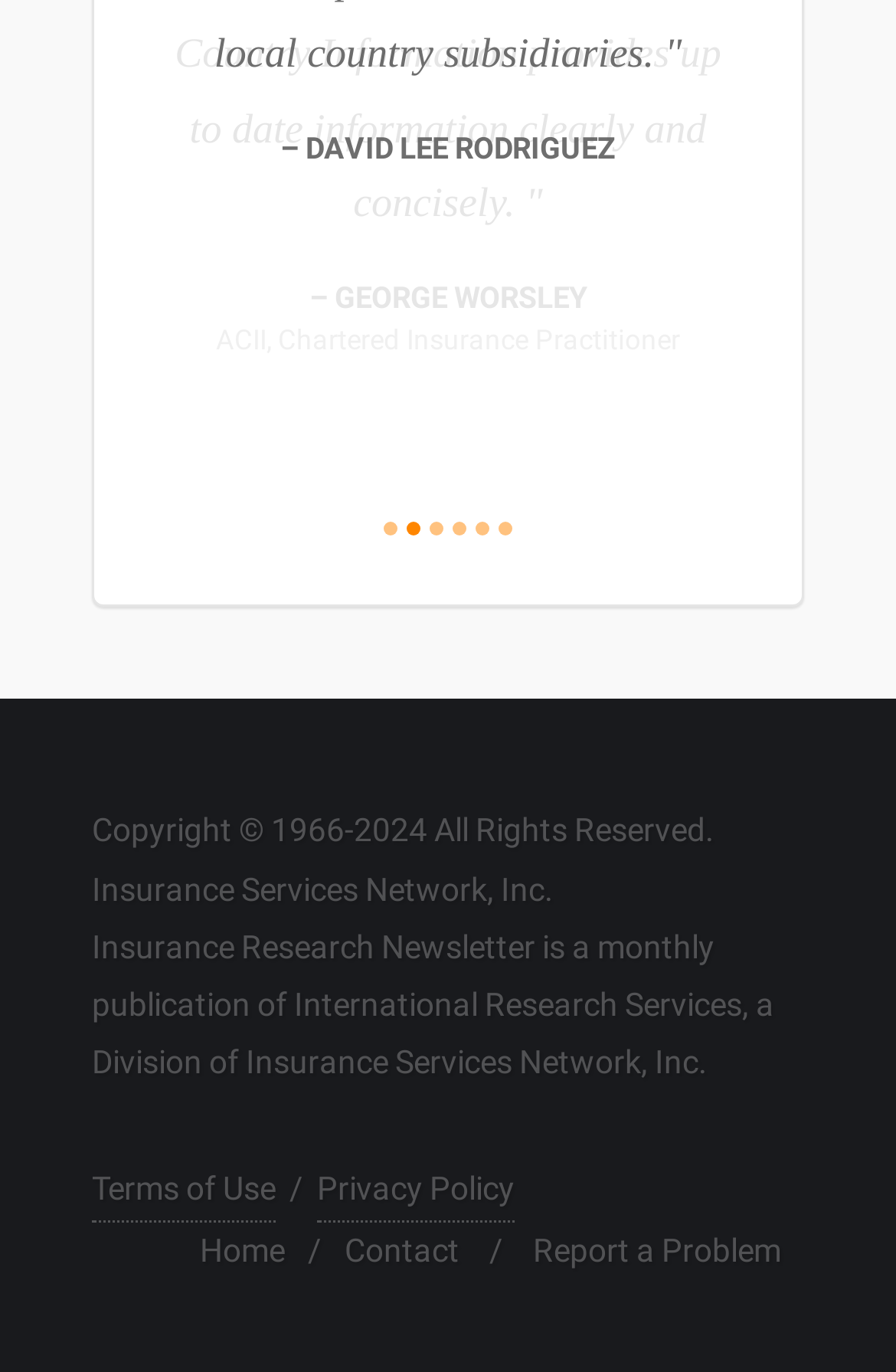What is the name of the publication?
Refer to the image and provide a concise answer in one word or phrase.

Insurance Research Newsletter